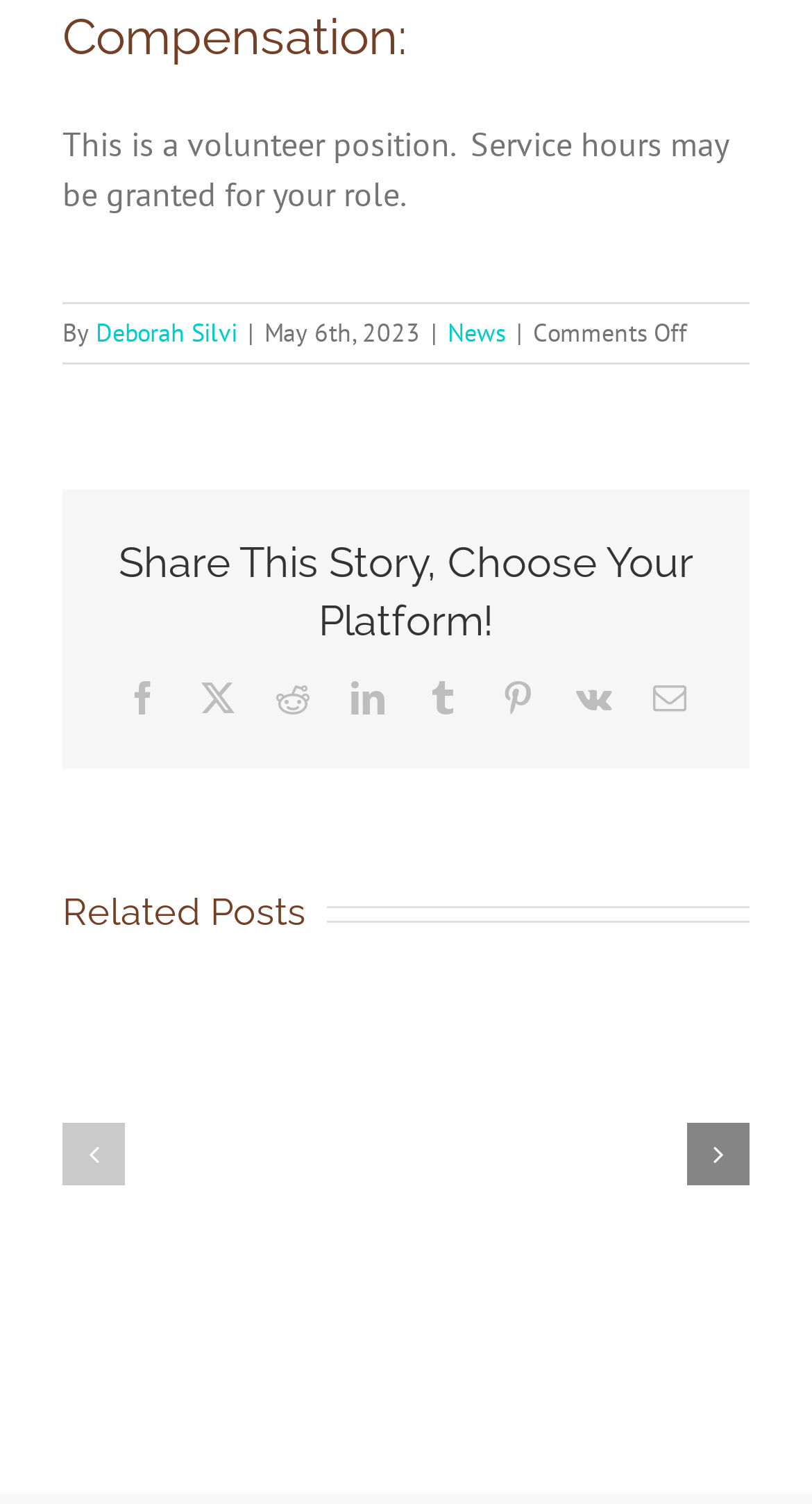Please determine the bounding box coordinates, formatted as (top-left x, top-left y, bottom-right x, bottom-right y), with all values as floating point numbers between 0 and 1. Identify the bounding box of the region described as: Deborah Silvi

[0.118, 0.21, 0.292, 0.231]